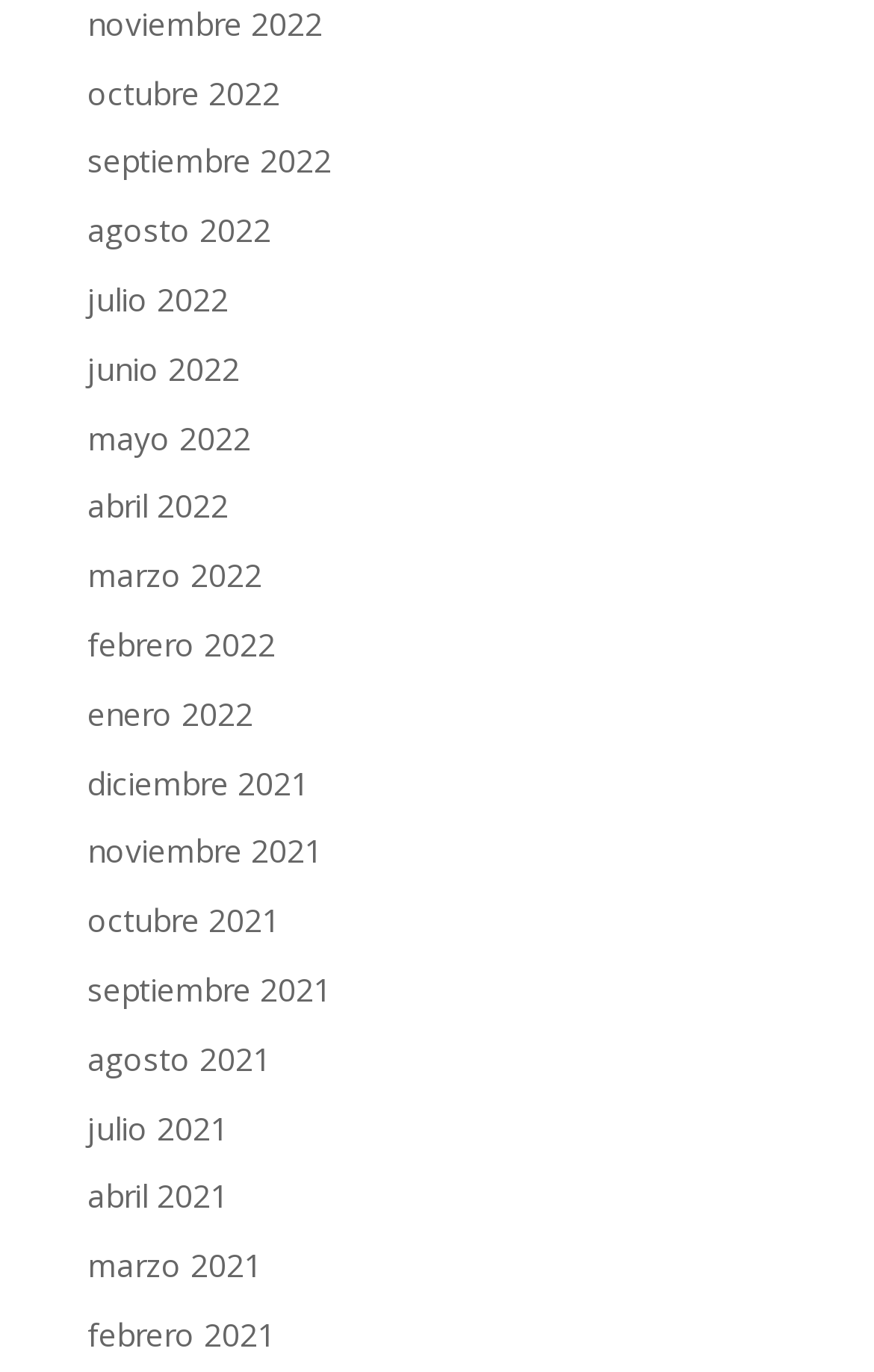Determine the bounding box coordinates for the element that should be clicked to follow this instruction: "go to octubre 2021". The coordinates should be given as four float numbers between 0 and 1, in the format [left, top, right, bottom].

[0.1, 0.655, 0.321, 0.686]